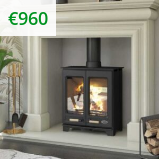Detail every aspect of the image in your description.

This image showcases the Henley Hampton 5 Stove, priced at €960. The stove features a sleek and modern design, highlighted by its black finish and double glass doors, which offer a clear view of the fire inside. Positioned elegantly within a contemporary fireplace setting, the stove is complemented by a minimalist white mantel and a neutral color scheme. In the background, a stack of logs presents a practical and aesthetic element, enhancing the cozy ambiance of the space. This stylish stove not only serves as a focal point for warmth but also adds an element of sophistication to home decor.